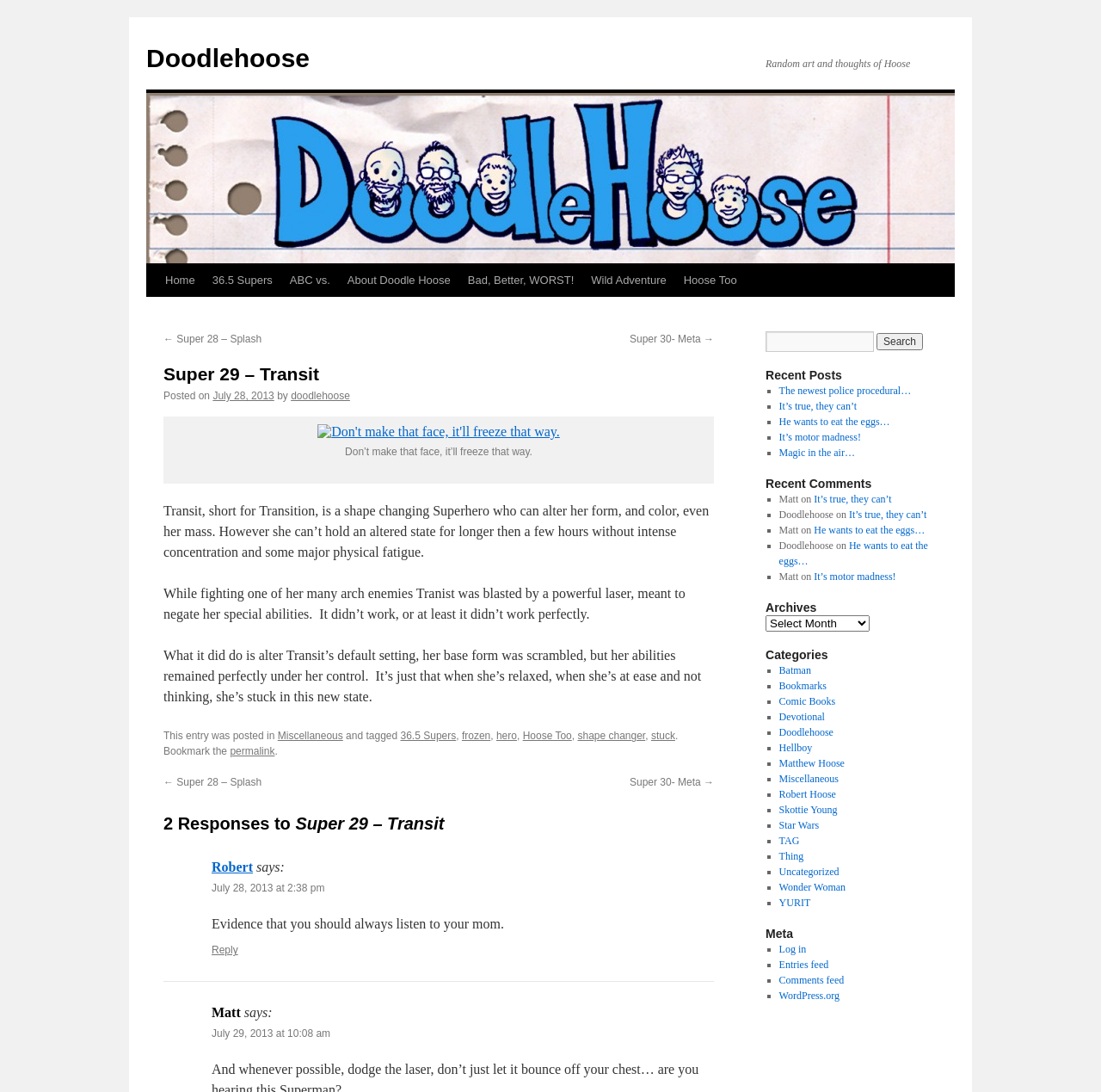What is the name of the superhero?
Using the picture, provide a one-word or short phrase answer.

Transit